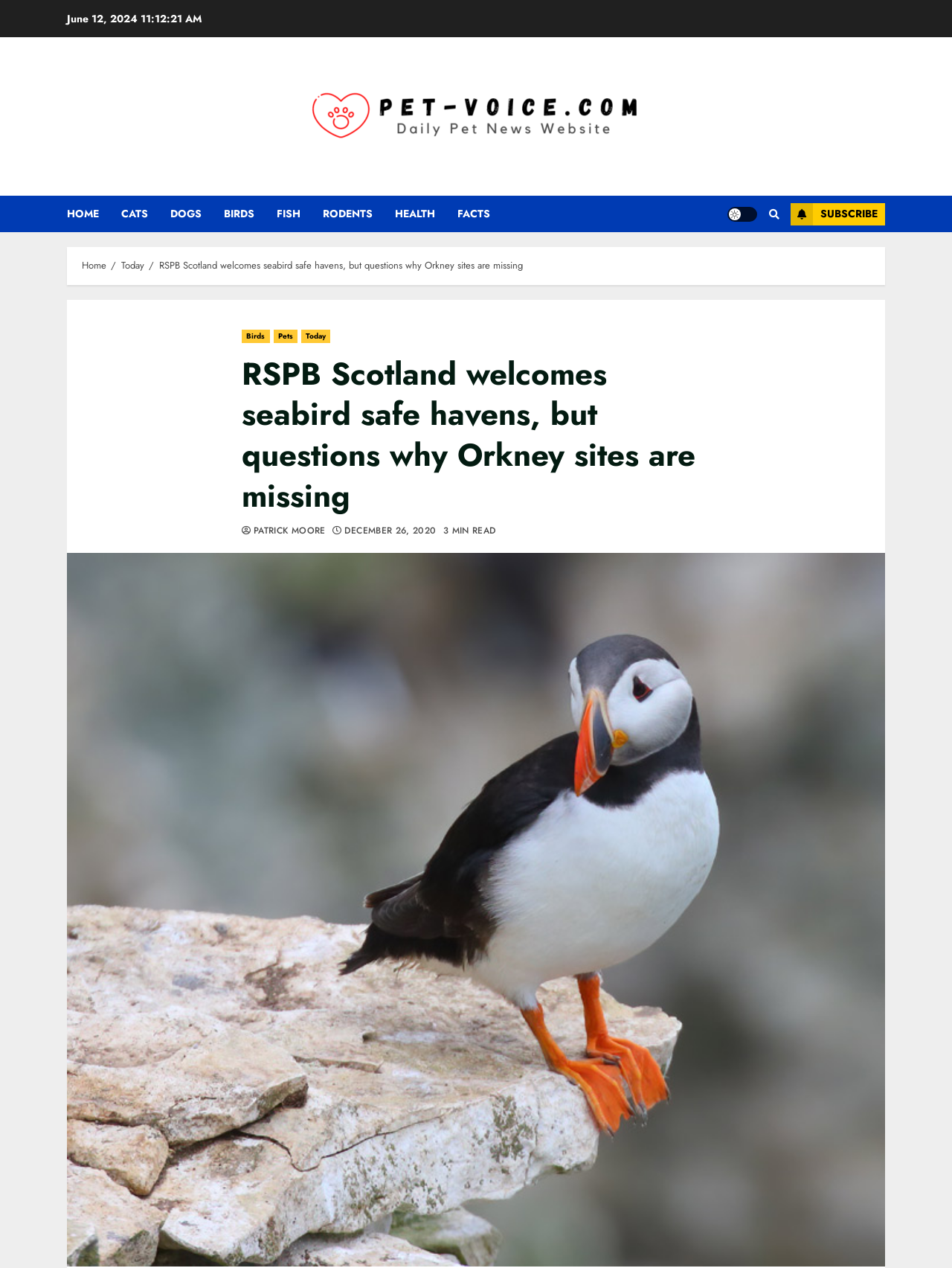What is the main heading displayed on the webpage? Please provide the text.

RSPB Scotland welcomes seabird safe havens, but questions why Orkney sites are missing